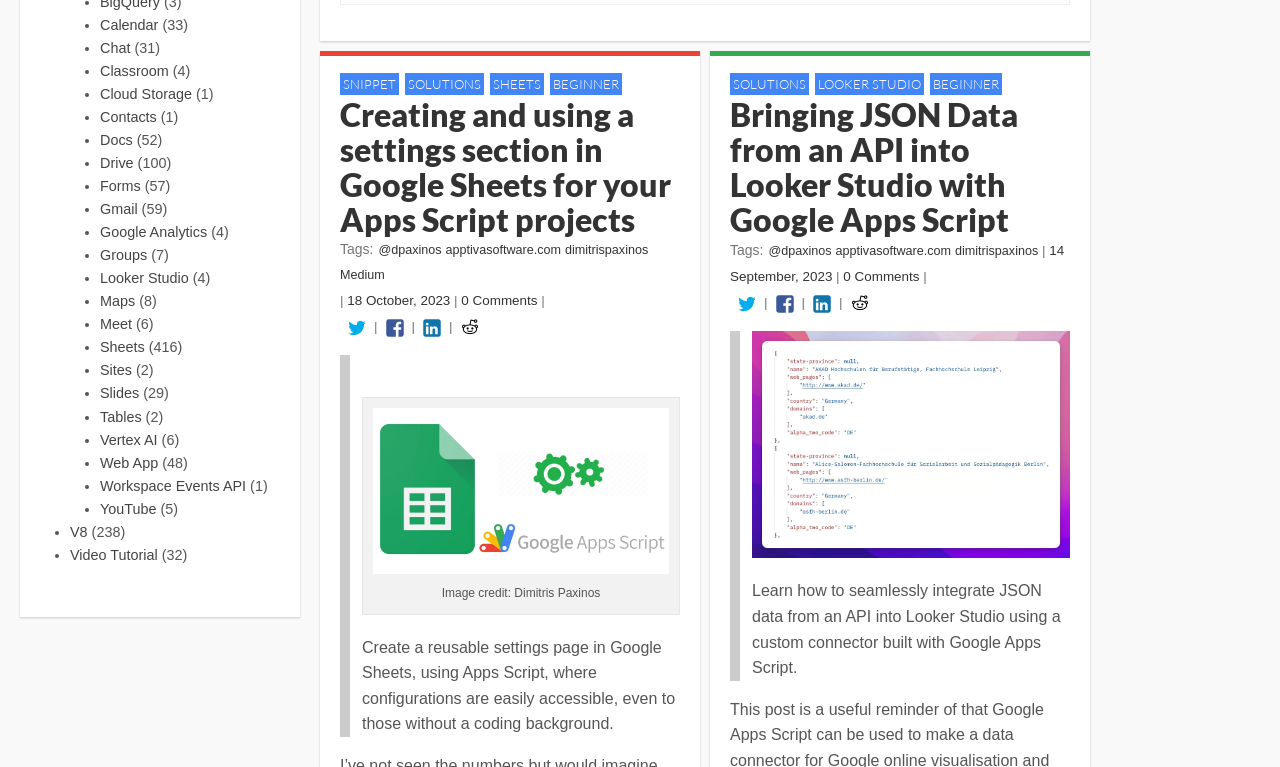Use a single word or phrase to answer the following:
What is the first item in the list?

Calendar